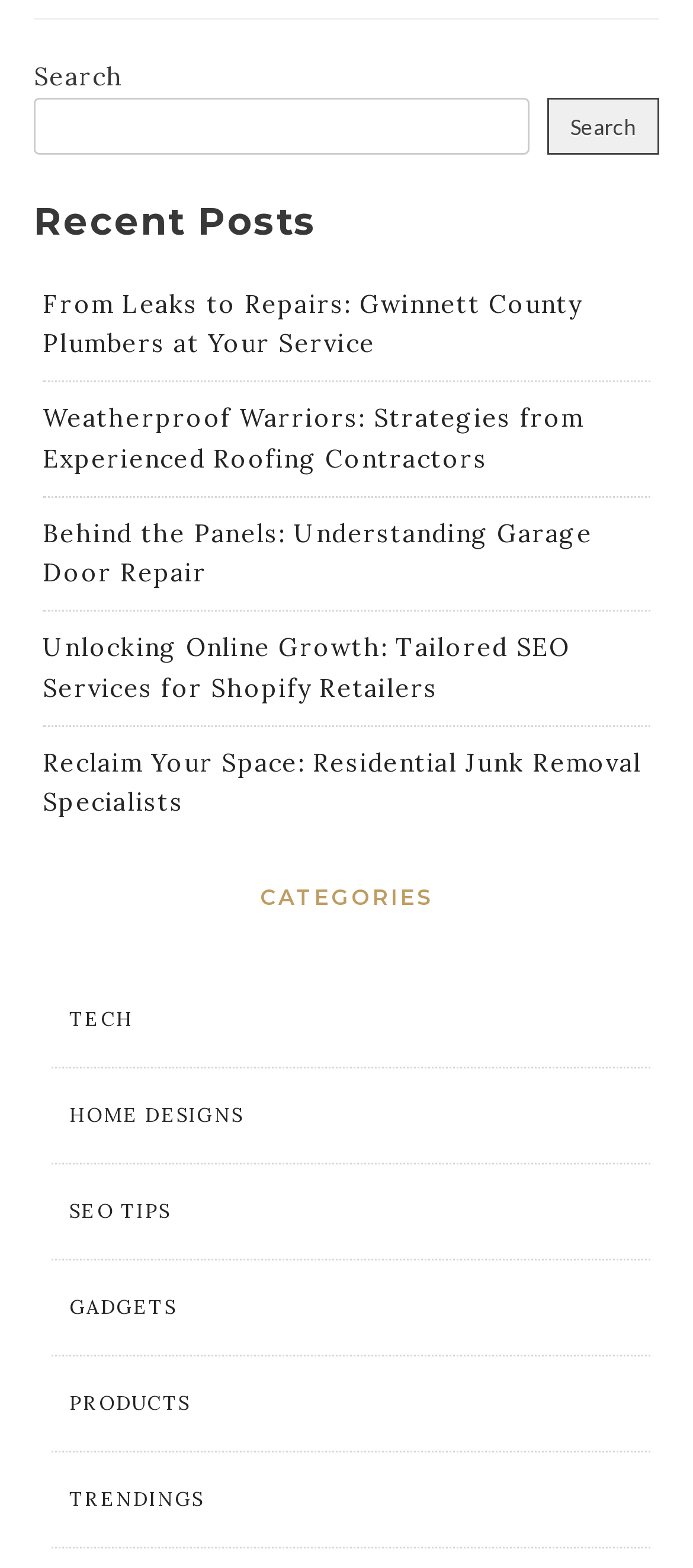Please indicate the bounding box coordinates of the element's region to be clicked to achieve the instruction: "click on link about Residential Junk Removal Specialists". Provide the coordinates as four float numbers between 0 and 1, i.e., [left, top, right, bottom].

[0.062, 0.476, 0.926, 0.522]